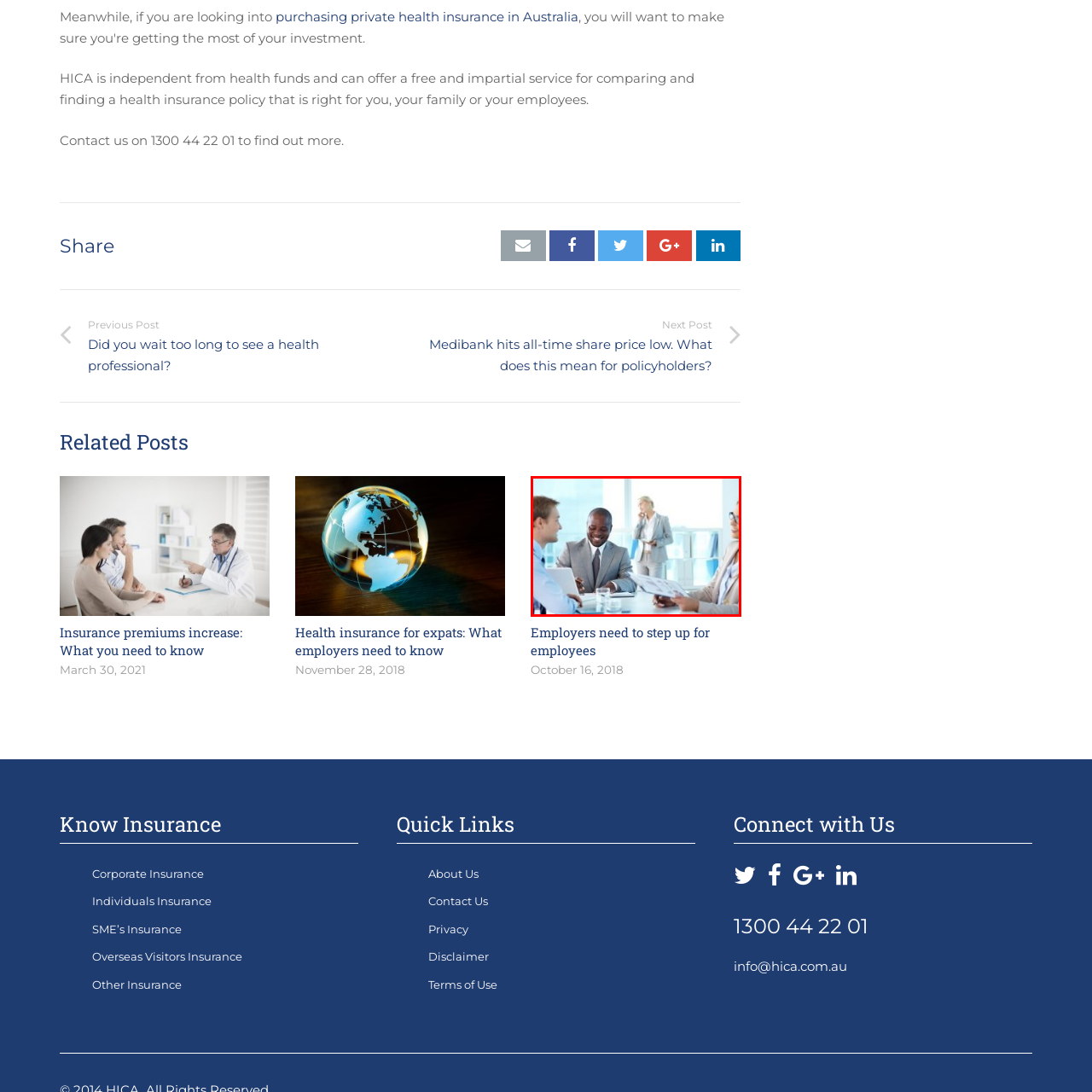Look at the area highlighted in the red box, What is the likely topic of discussion in the meeting? Please provide an answer in a single word or phrase.

Insurance or business strategy